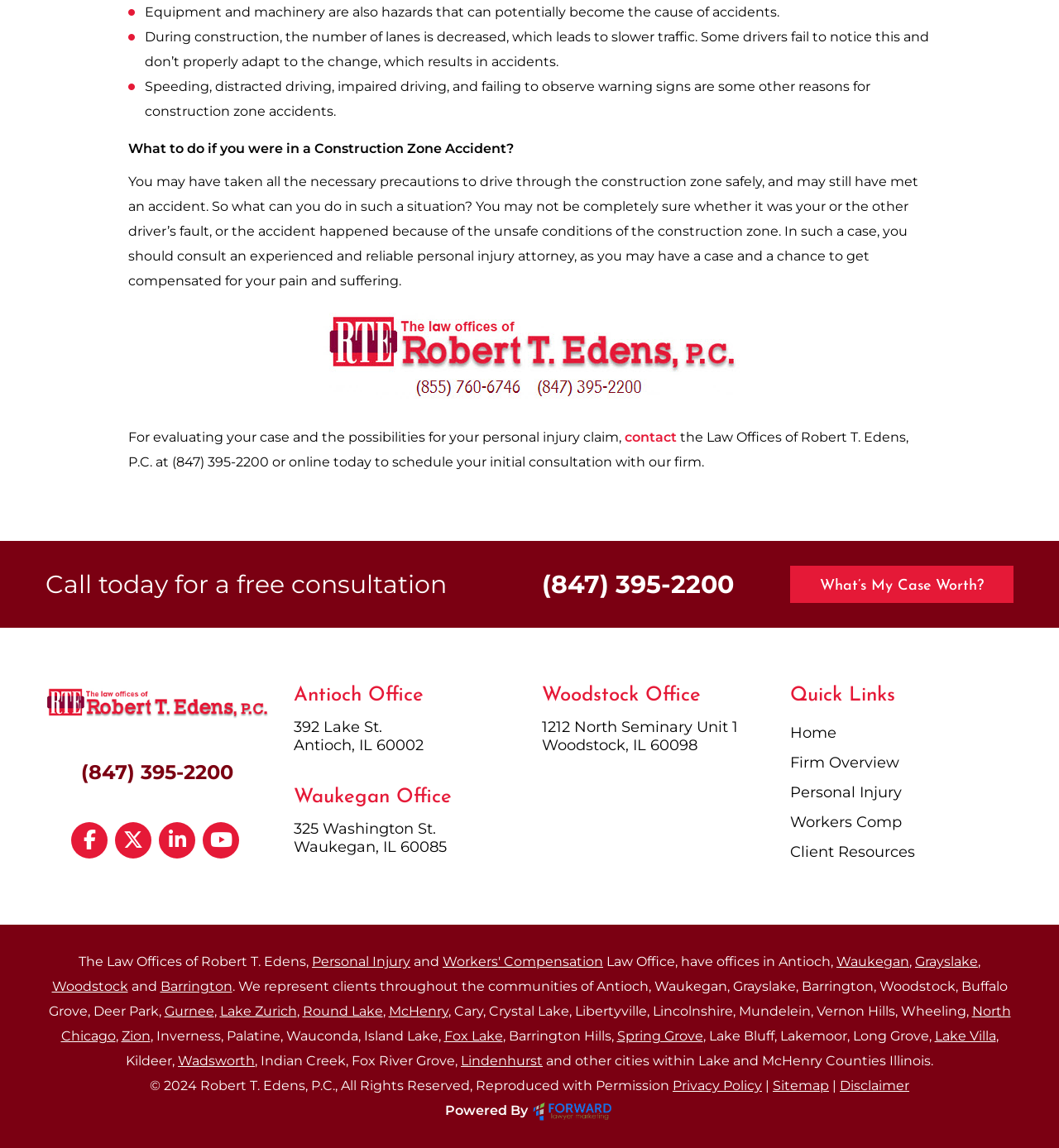Determine the bounding box coordinates for the HTML element mentioned in the following description: "parent_node: (847) 395-2200". The coordinates should be a list of four floats ranging from 0 to 1, represented as [left, top, right, bottom].

[0.043, 0.597, 0.254, 0.626]